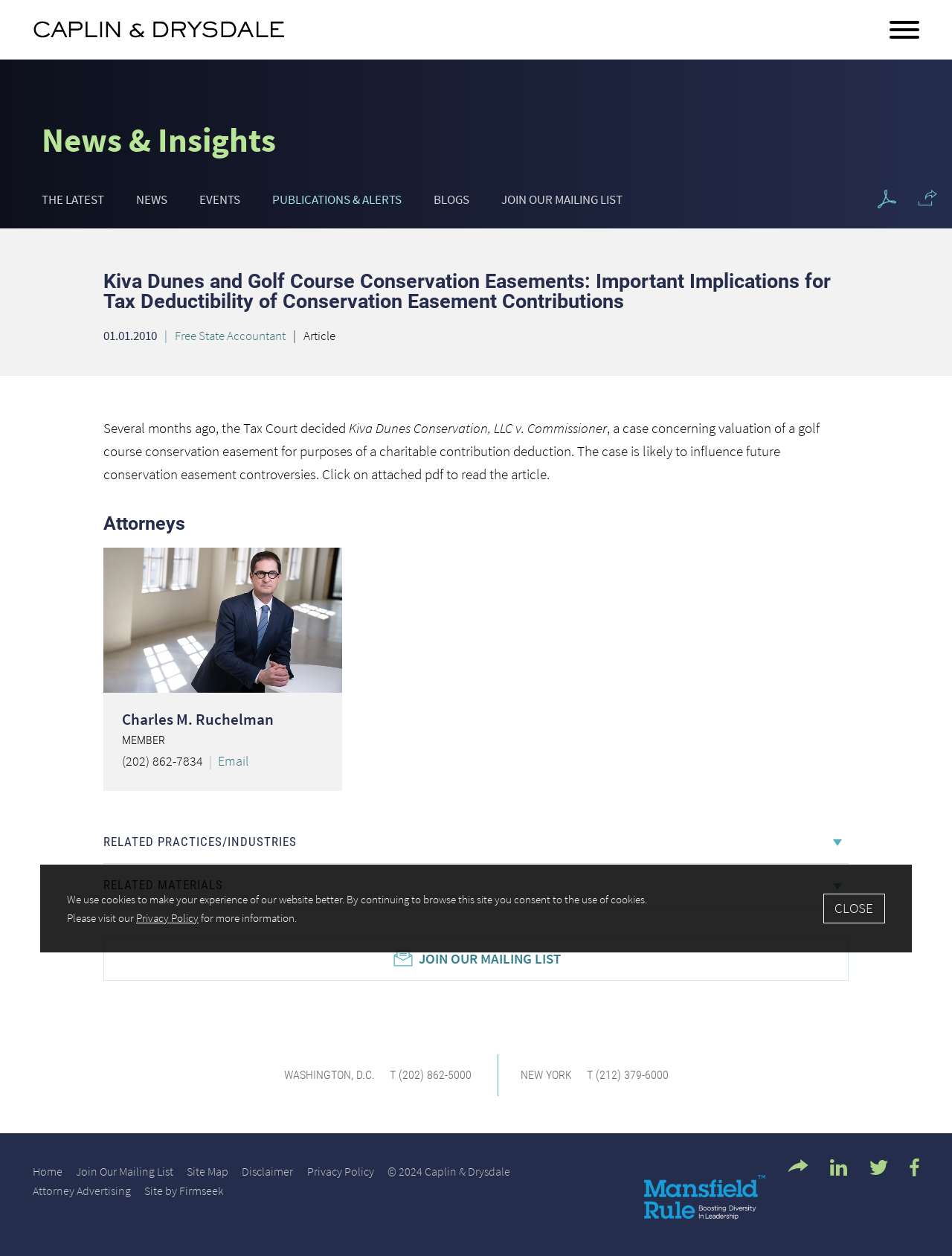Pinpoint the bounding box coordinates of the element to be clicked to execute the instruction: "Contact Charles M. Ruchelman".

[0.128, 0.564, 0.288, 0.58]